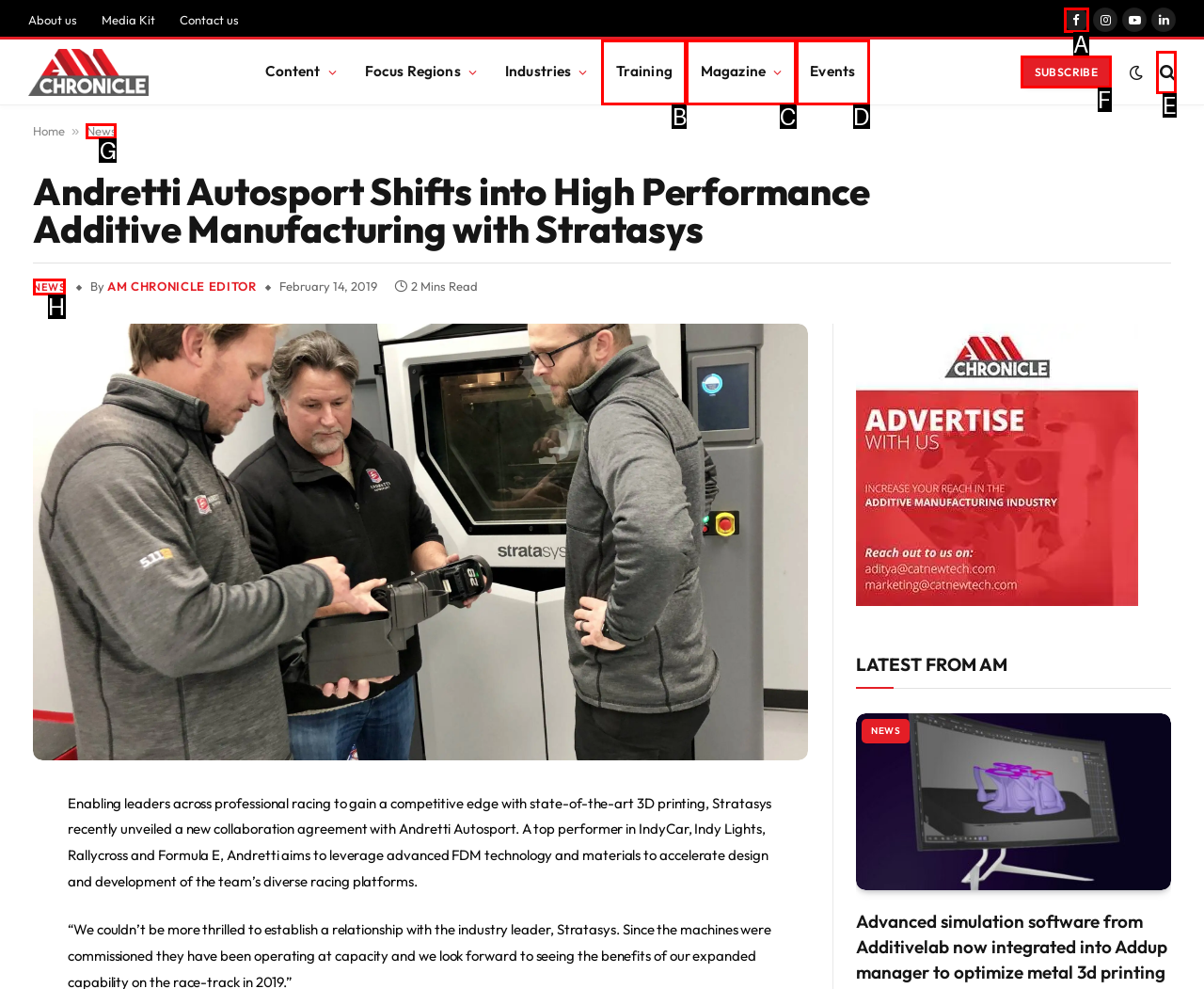Given the description: parent_node: SUBSCRIBE title="Search", determine the corresponding lettered UI element.
Answer with the letter of the selected option.

E